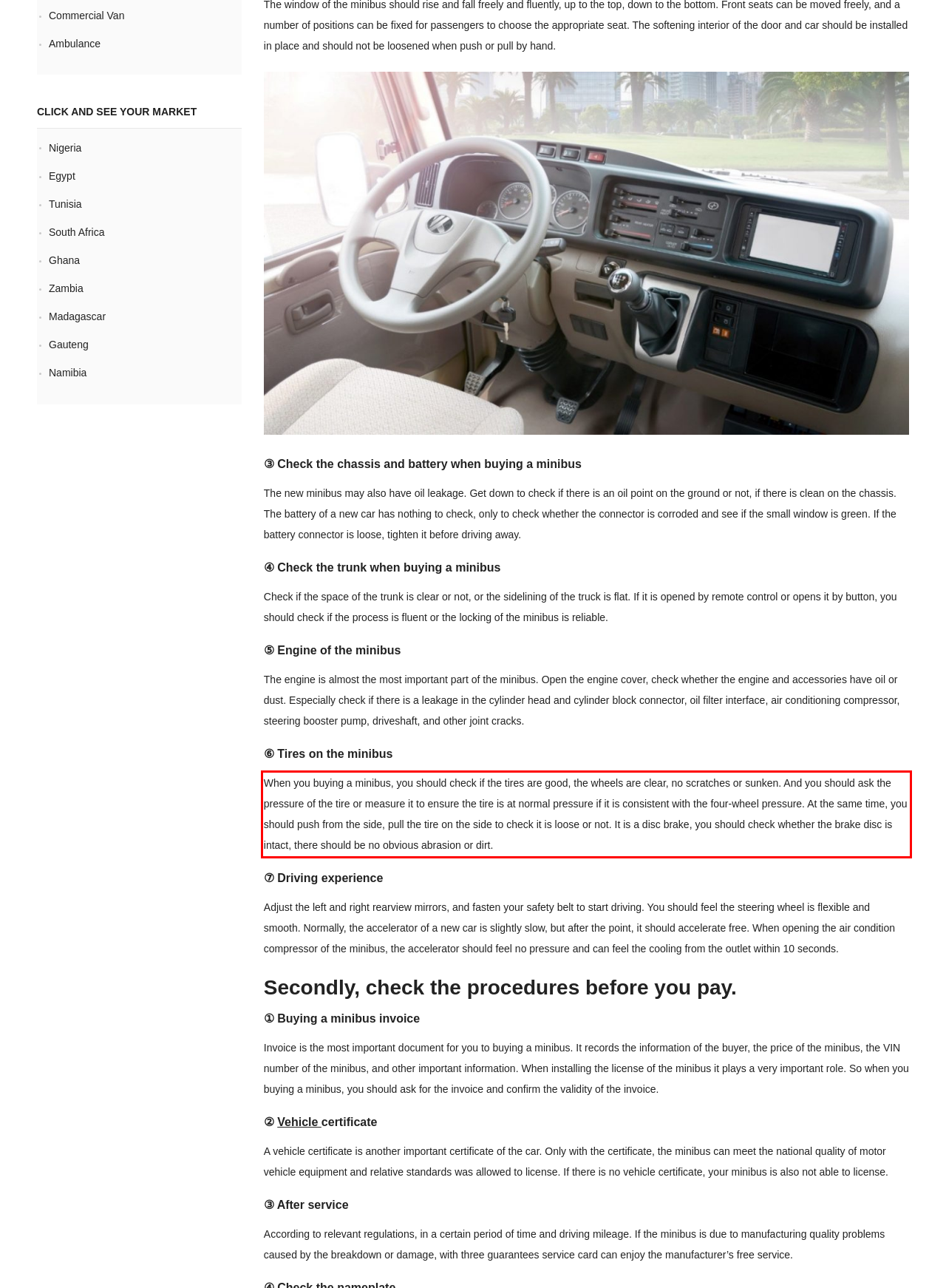Analyze the screenshot of the webpage that features a red bounding box and recognize the text content enclosed within this red bounding box.

When you buying a minibus, you should check if the tires are good, the wheels are clear, no scratches or sunken. And you should ask the pressure of the tire or measure it to ensure the tire is at normal pressure if it is consistent with the four-wheel pressure. At the same time, you should push from the side, pull the tire on the side to check it is loose or not. It is a disc brake, you should check whether the brake disc is intact, there should be no obvious abrasion or dirt.